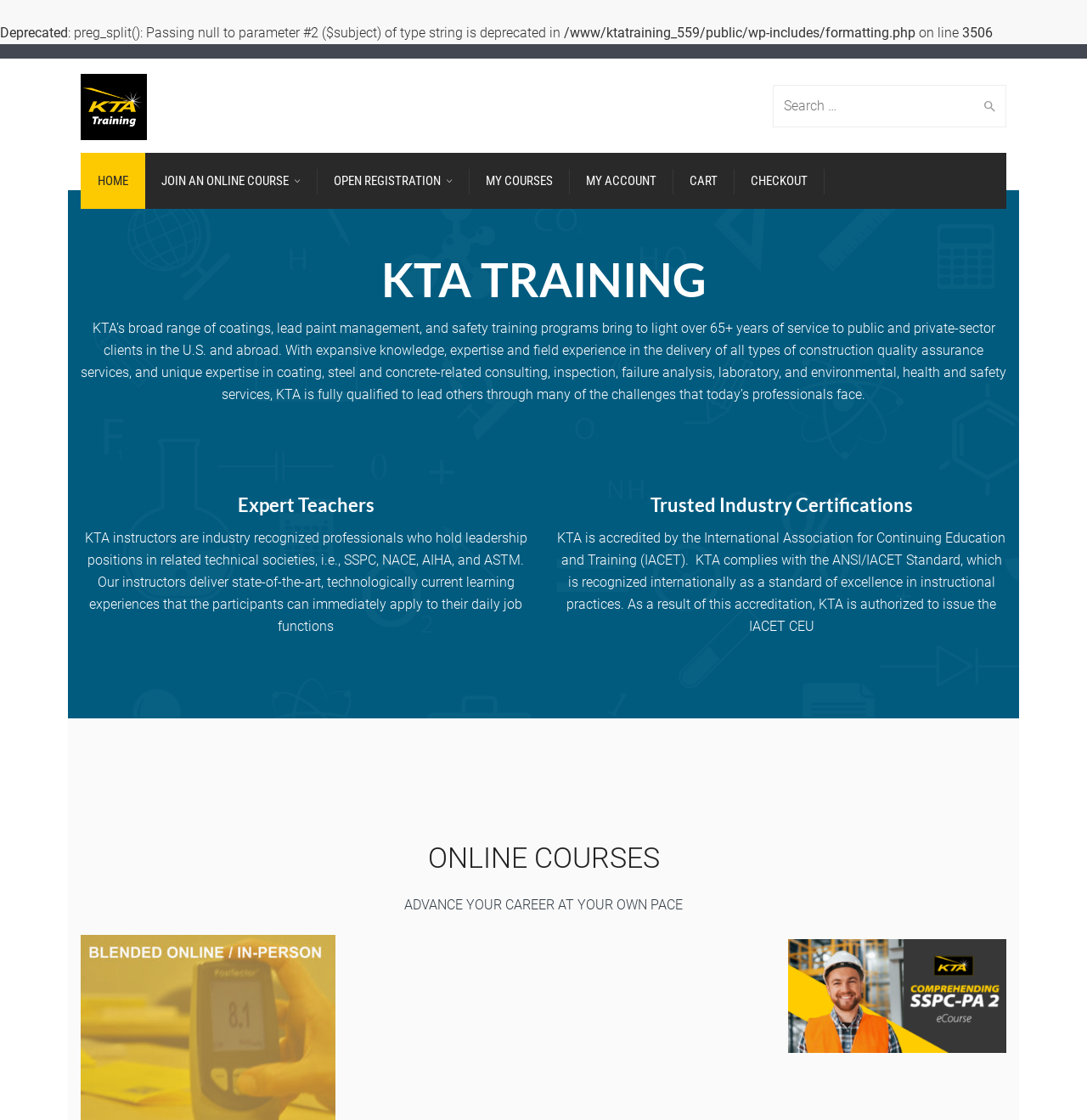Please give a succinct answer using a single word or phrase:
What is the accreditation held by KTA?

IACET